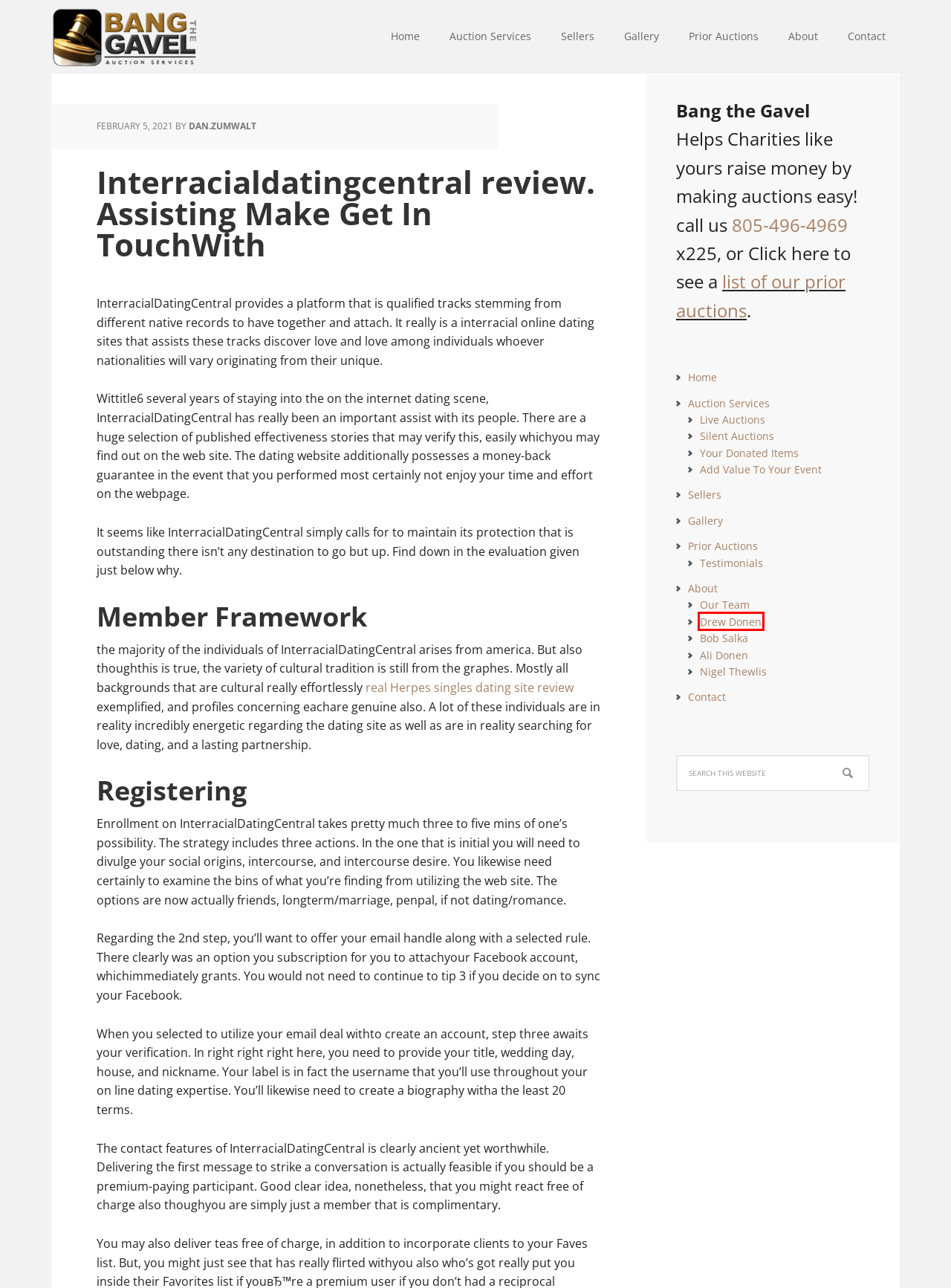You have a screenshot of a webpage with a red bounding box around a UI element. Determine which webpage description best matches the new webpage that results from clicking the element in the bounding box. Here are the candidates:
A. Drew Donen
B. Dan.Zumwalt
C. Gallery
D. Prior Auctions
E. Testimonials
F. Our Team
G. Sellers
H. Auction Services

A